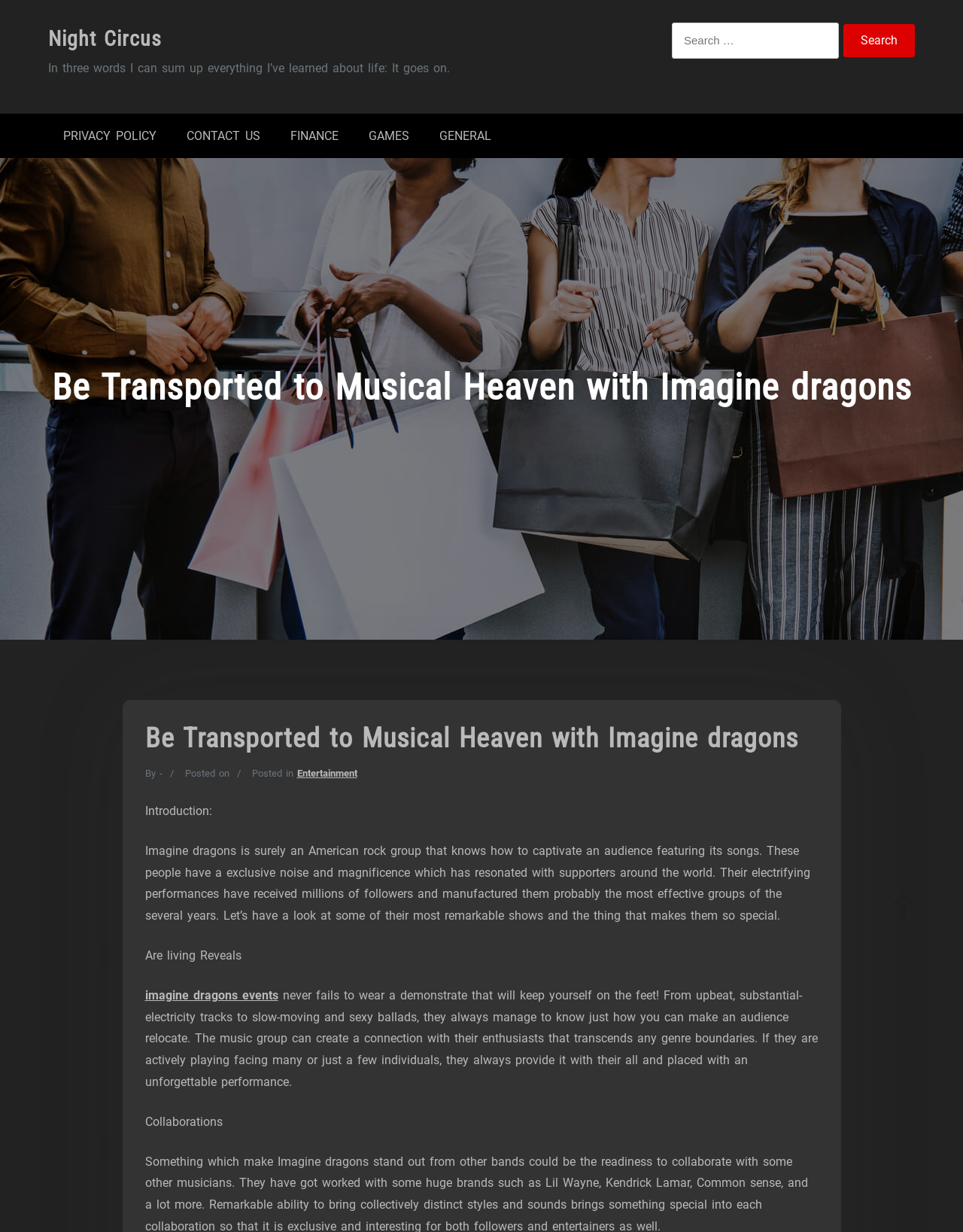What is the name of the American rock group?
Answer the question with a single word or phrase by looking at the picture.

Imagine Dragons